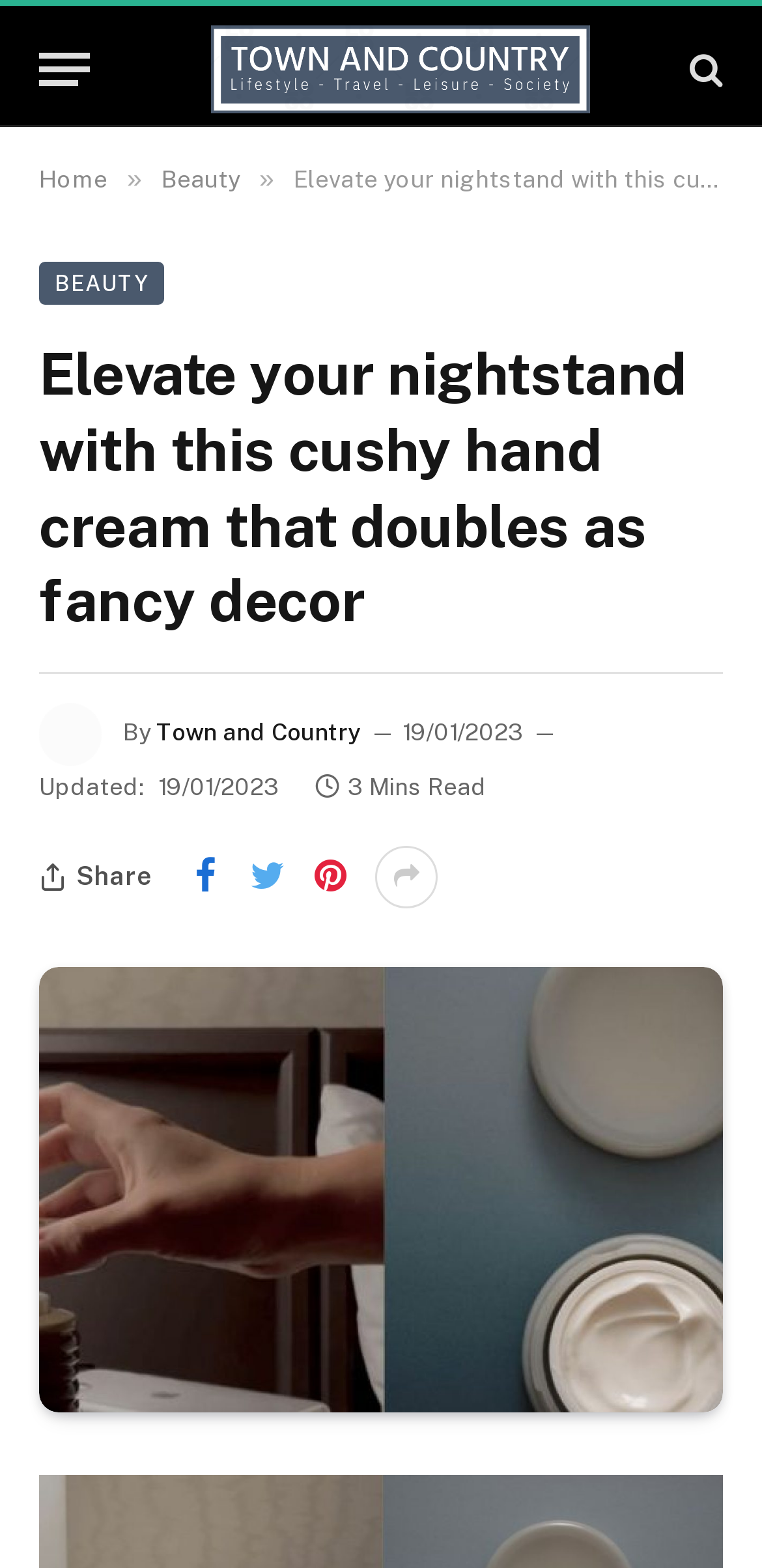What is the purpose of the button with the icon?
From the screenshot, provide a brief answer in one word or phrase.

Menu